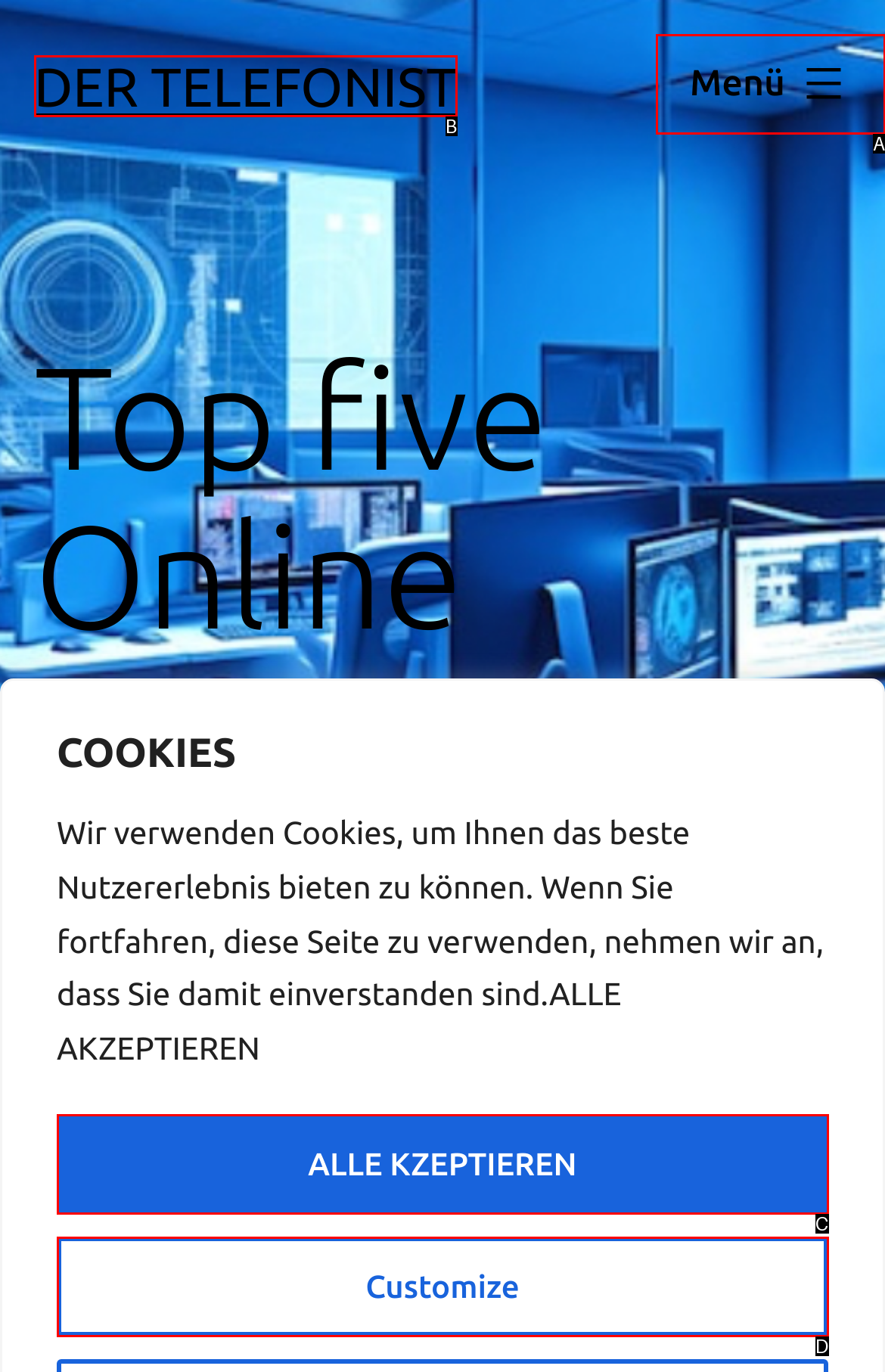Select the letter of the option that corresponds to: name="menu"
Provide the letter from the given options.

None